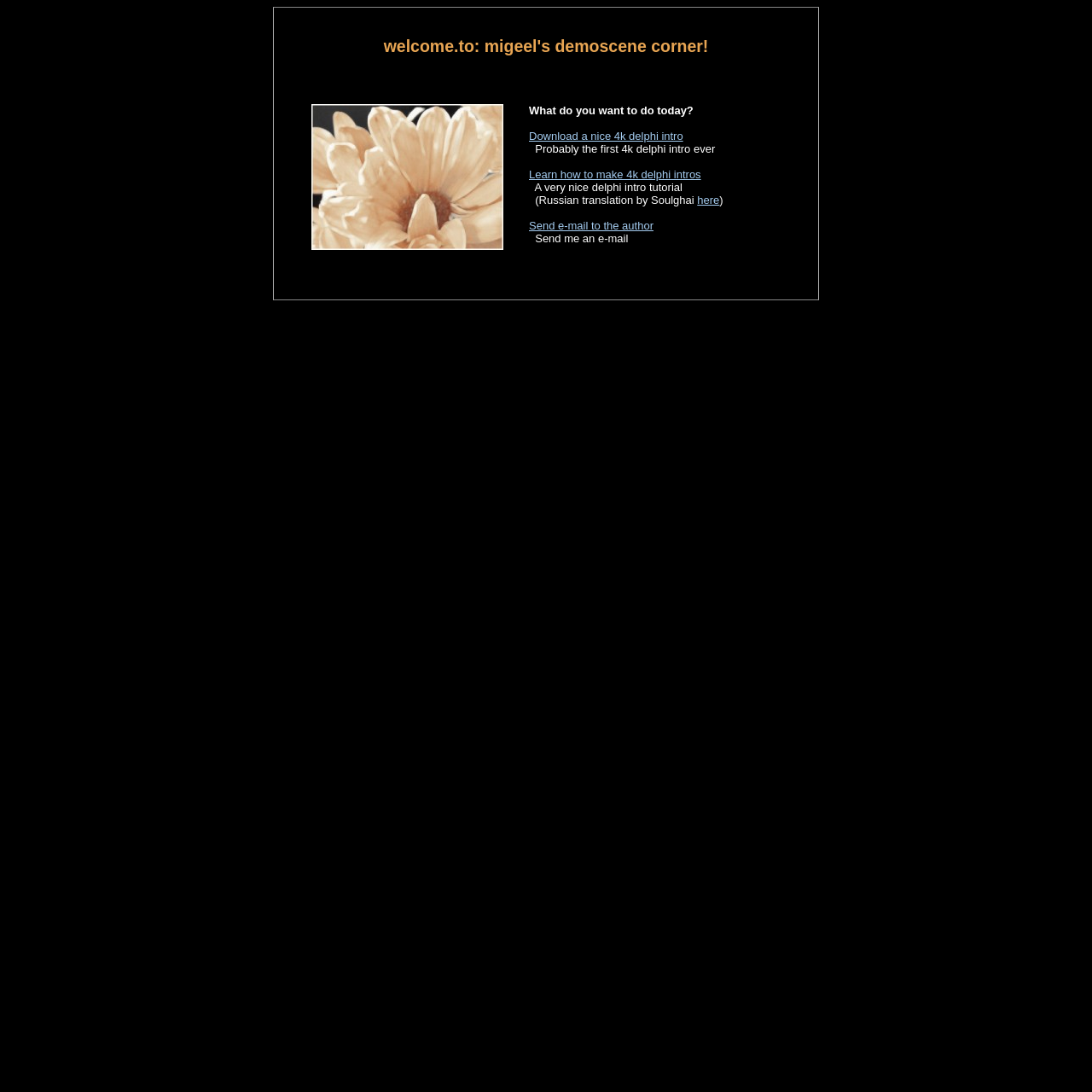Provide the bounding box coordinates in the format (top-left x, top-left y, bottom-right x, bottom-right y). All values are floating point numbers between 0 and 1. Determine the bounding box coordinate of the UI element described as: Send e-mail to the author

[0.484, 0.201, 0.598, 0.213]